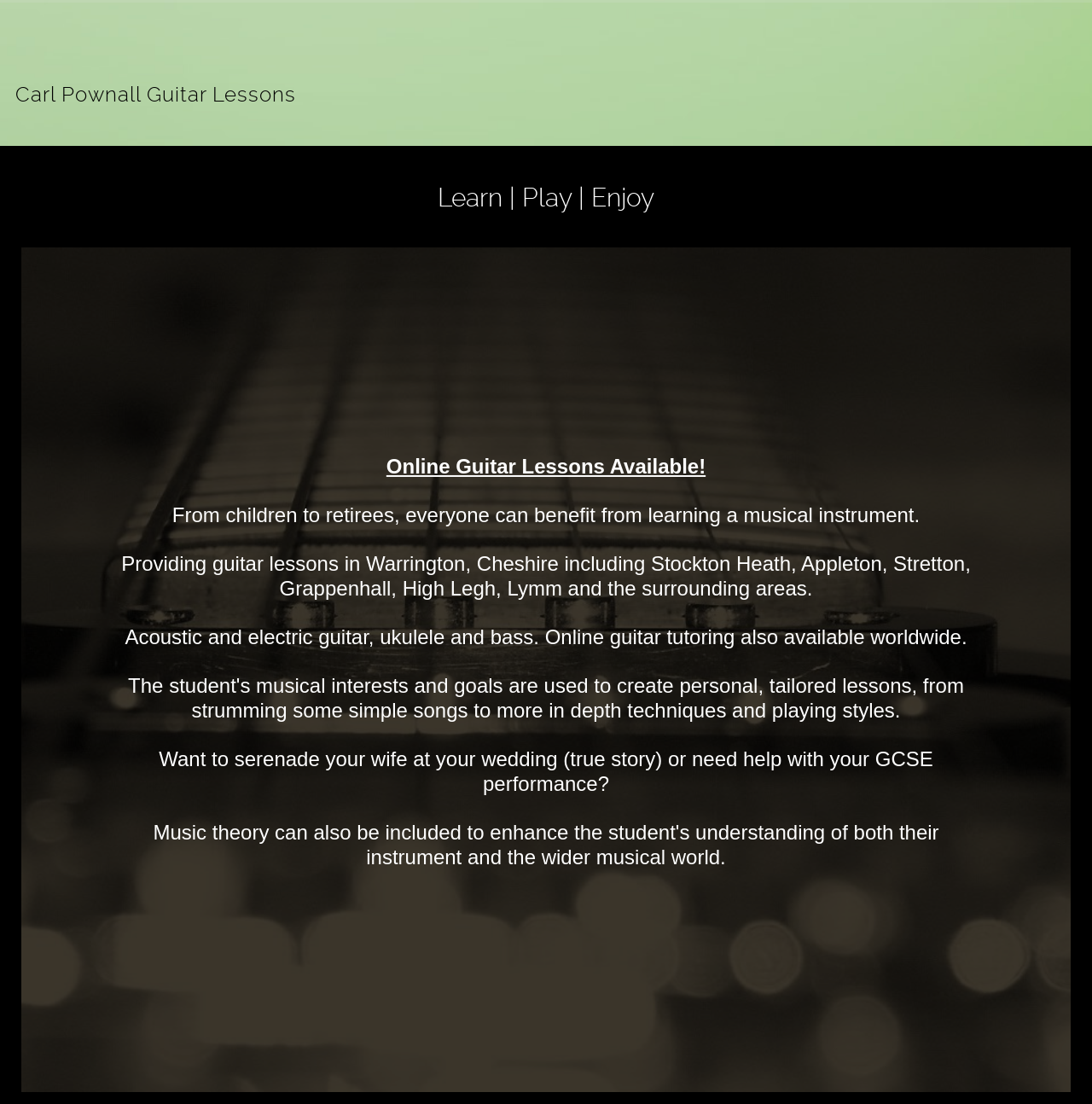Create a detailed summary of all the visual and textual information on the webpage.

The webpage is about Carl Pownall Guitar Lessons, offering online tutoring and guitar lessons in Warrington, Cheshire, and surrounding areas. At the top, there is a heading with the name "Carl Pownall Guitar Lessons" followed by an empty heading. Below these headings, a prominent heading "Learn | Play | Enjoy" is centered on the page.

On the left side, there is a section that starts with a bold announcement "Online Guitar Lessons Available!" followed by a paragraph of text explaining the benefits of learning a musical instrument, applicable to people of all ages. Below this, there is another paragraph describing the areas served by the guitar lessons, including Stockton Heath, Appleton, and other surrounding areas.

On the right side, there is a section that lists the types of instruments taught, including acoustic and electric guitar, ukulele, and bass, with online tutoring available worldwide. Below this, there is a paragraph that asks a rhetorical question, "Want to serenade your wife at your wedding... or need help with your GCSE performance?", suggesting that the guitar lessons can help with various goals and occasions.